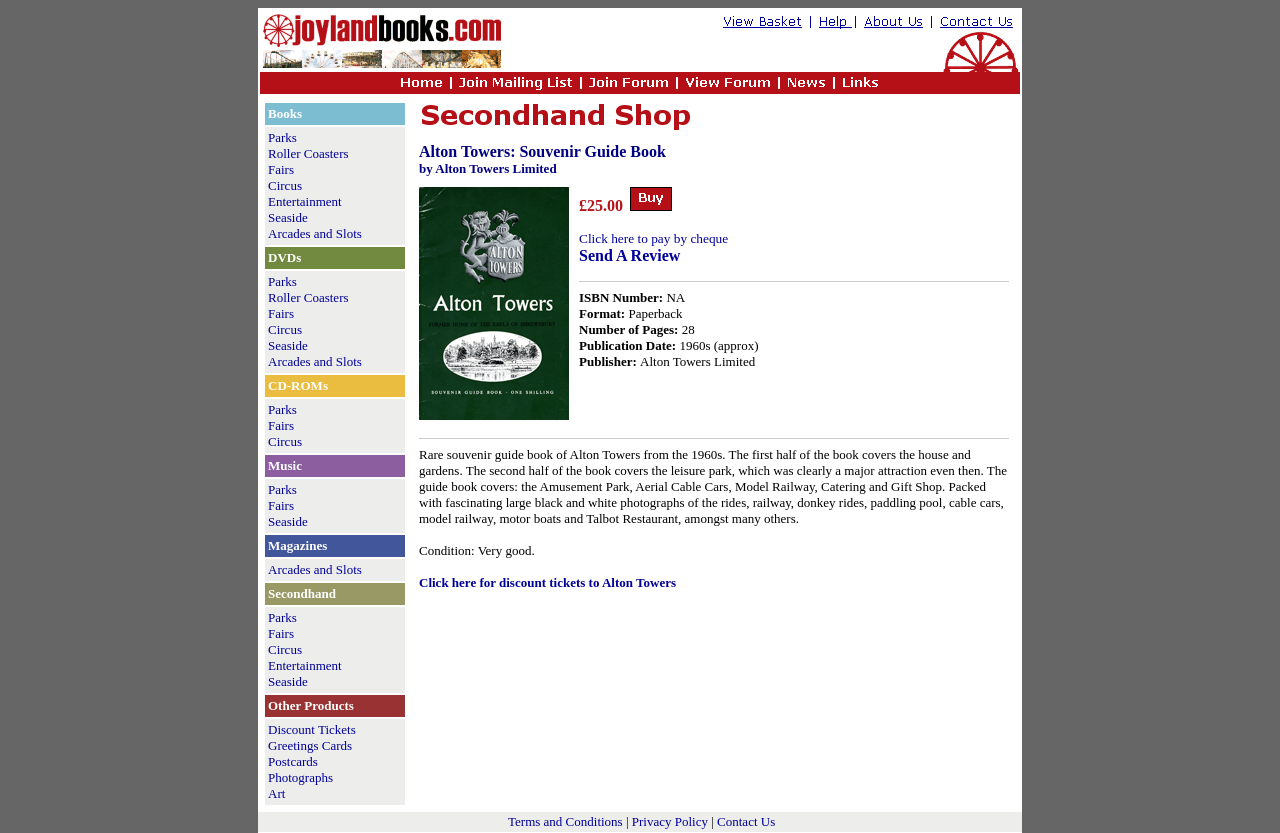Can you find the bounding box coordinates for the element to click on to achieve the instruction: "Click on Parks"?

[0.209, 0.156, 0.232, 0.174]